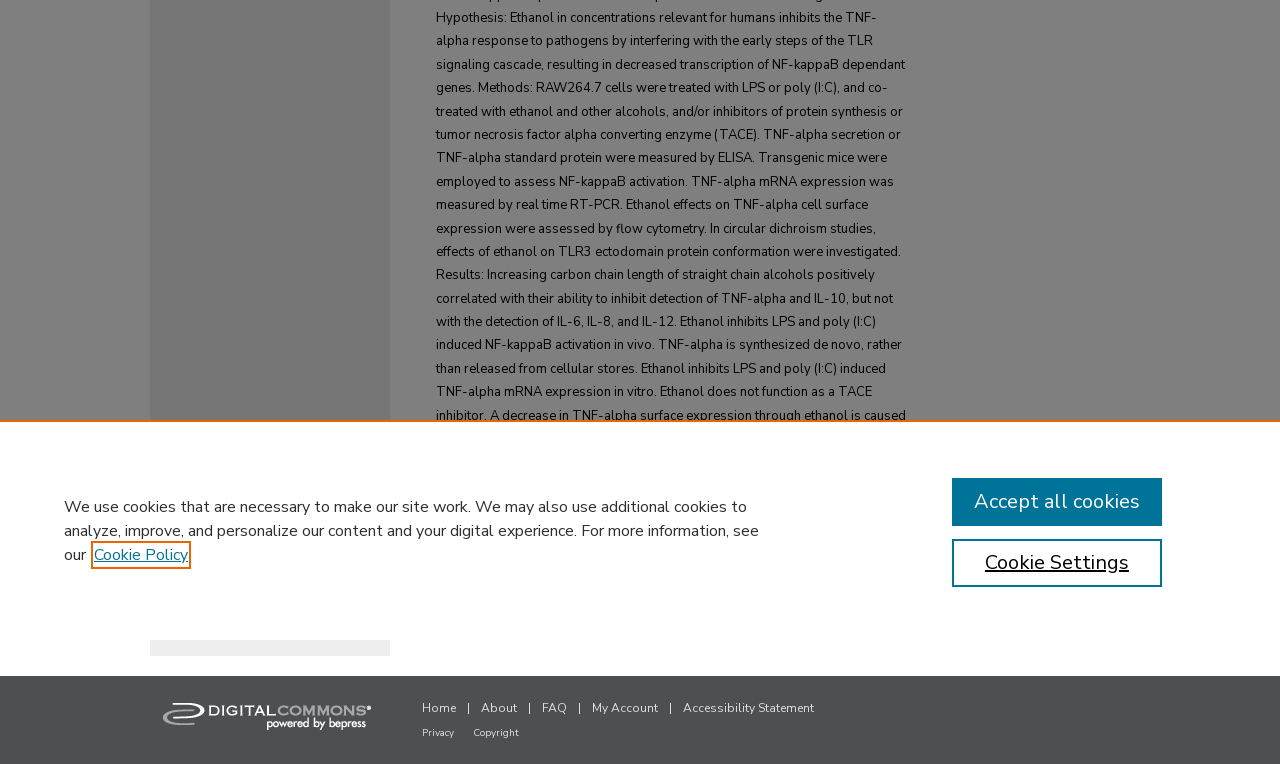Using the provided element description: "Cookie Policy", identify the bounding box coordinates. The coordinates should be four floats between 0 and 1 in the order [left, top, right, bottom].

[0.073, 0.712, 0.147, 0.741]